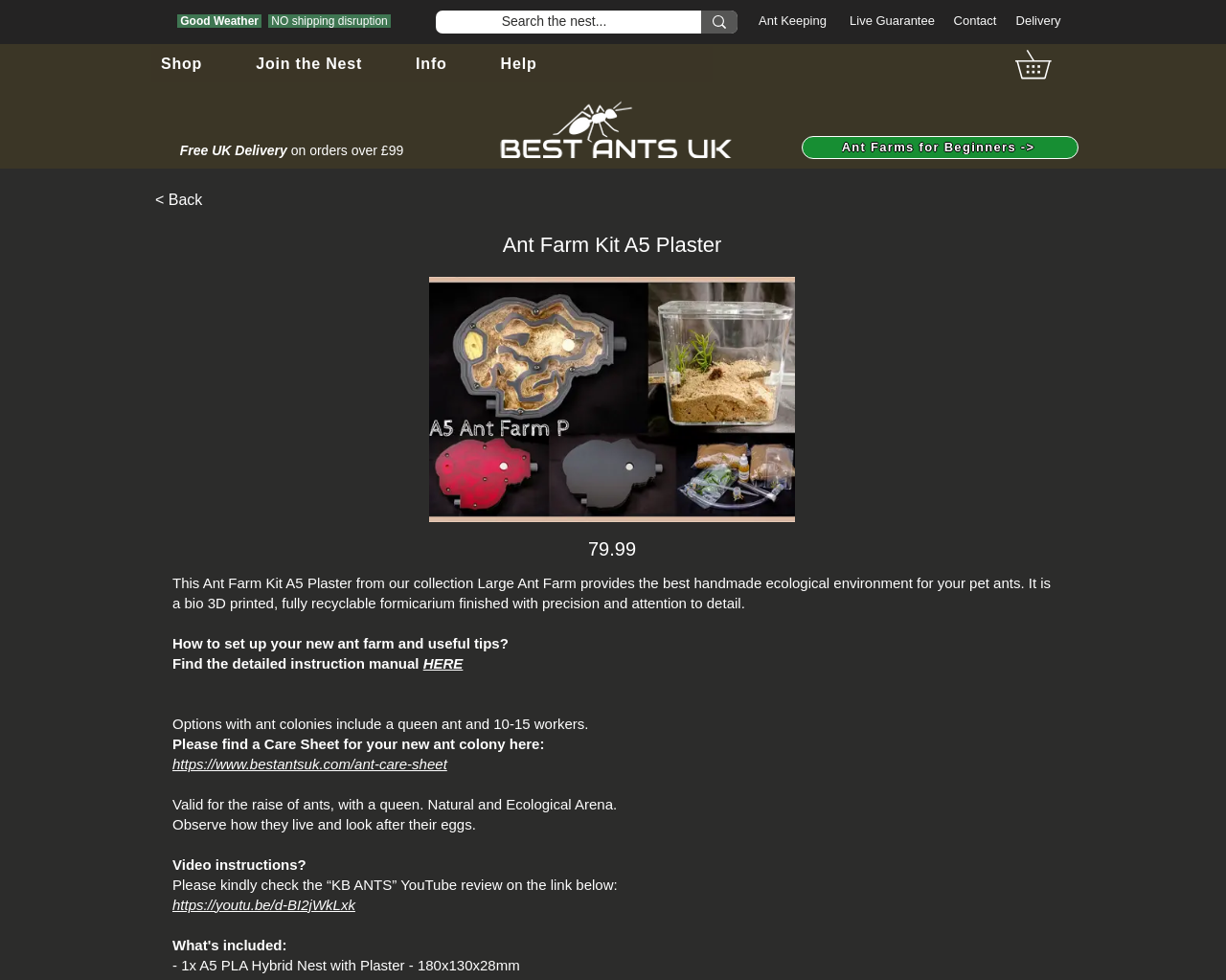Indicate the bounding box coordinates of the element that must be clicked to execute the instruction: "Find the detailed instruction manual HERE". The coordinates should be given as four float numbers between 0 and 1, i.e., [left, top, right, bottom].

[0.141, 0.668, 0.378, 0.685]